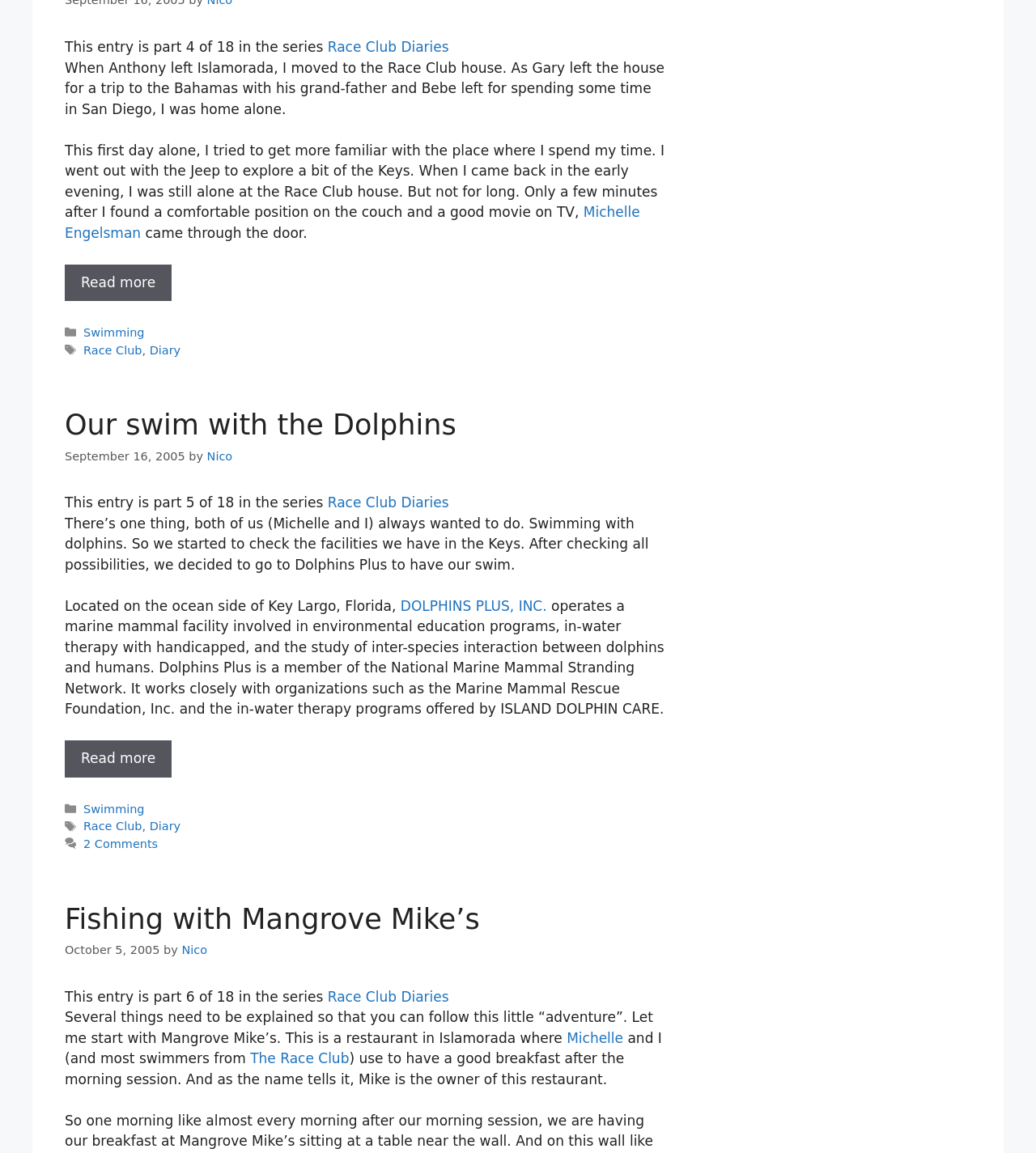What is the series name of the diary entries? Refer to the image and provide a one-word or short phrase answer.

Race Club Diaries